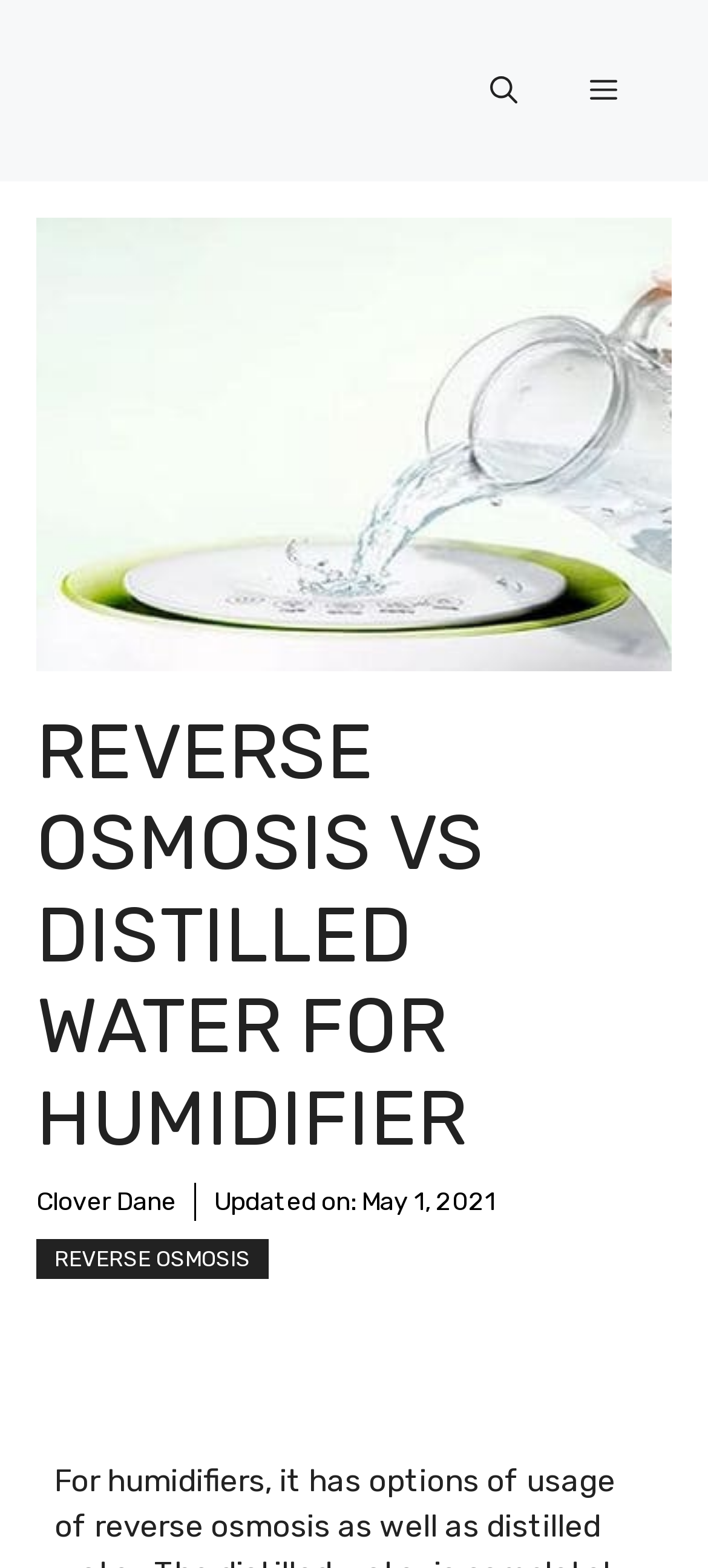Use the information in the screenshot to answer the question comprehensively: What is the name of the author or website?

The webpage contains a link with the text 'Clover Dane', which suggests that this is the name of the author or the website.